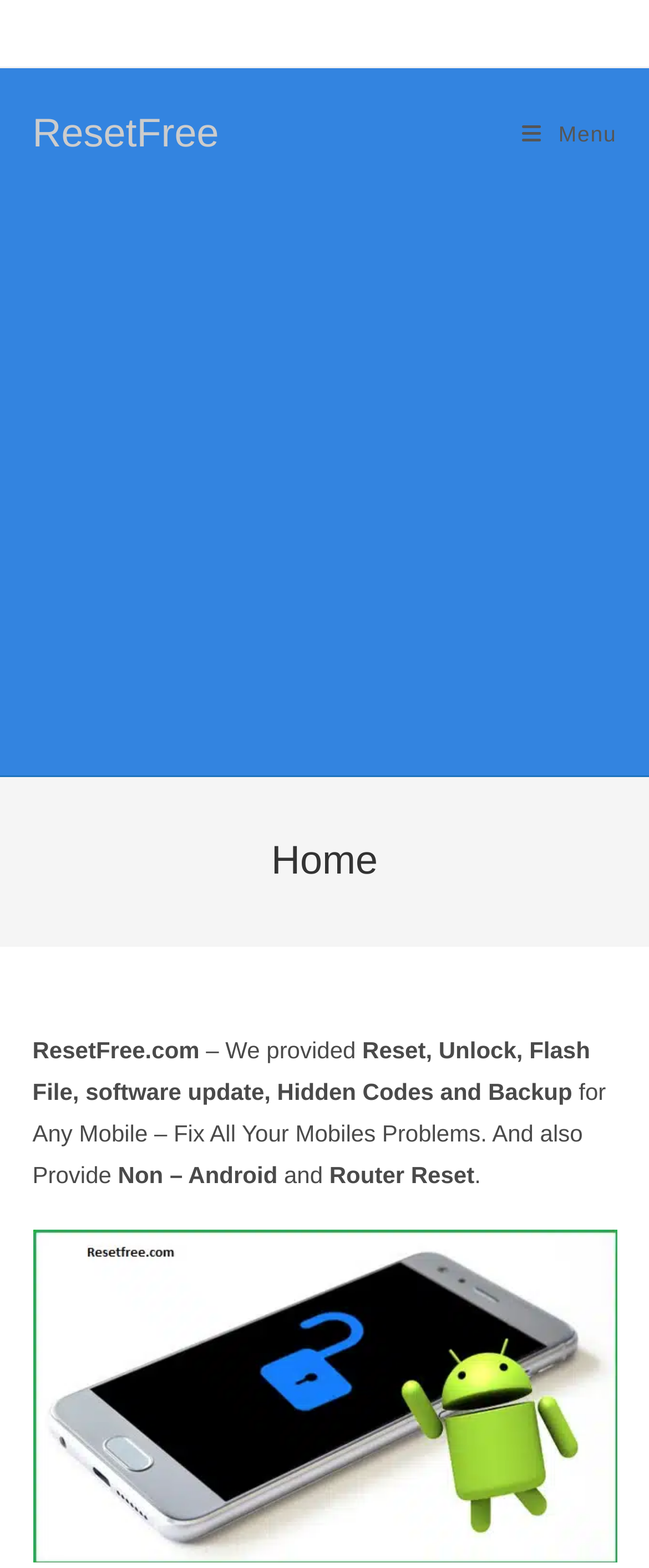Answer the question in a single word or phrase:
What is the category of devices supported by the website?

Mobile and Router